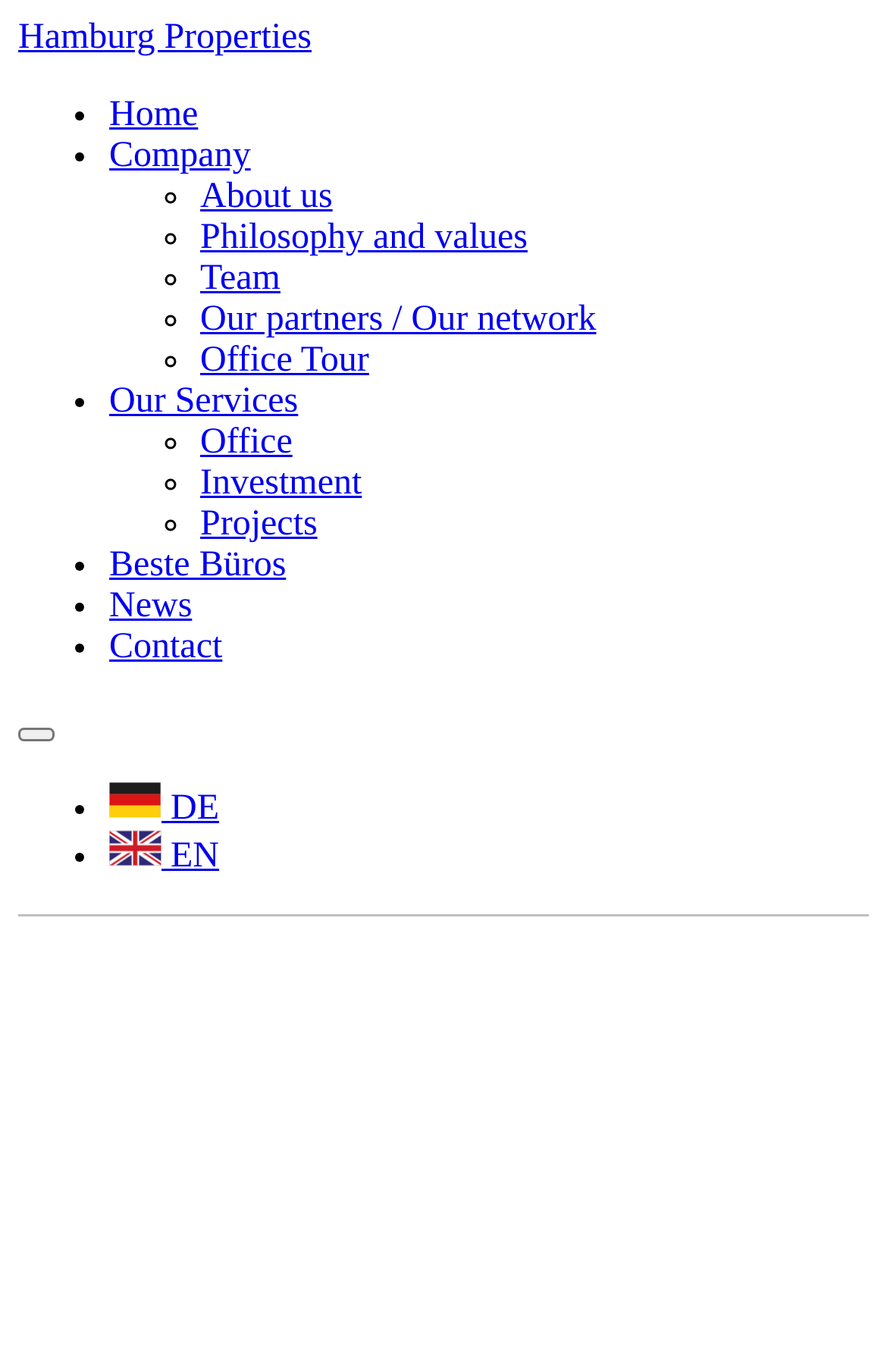Please specify the bounding box coordinates of the region to click in order to perform the following instruction: "go to Hamburg Properties homepage".

[0.021, 0.013, 0.351, 0.041]